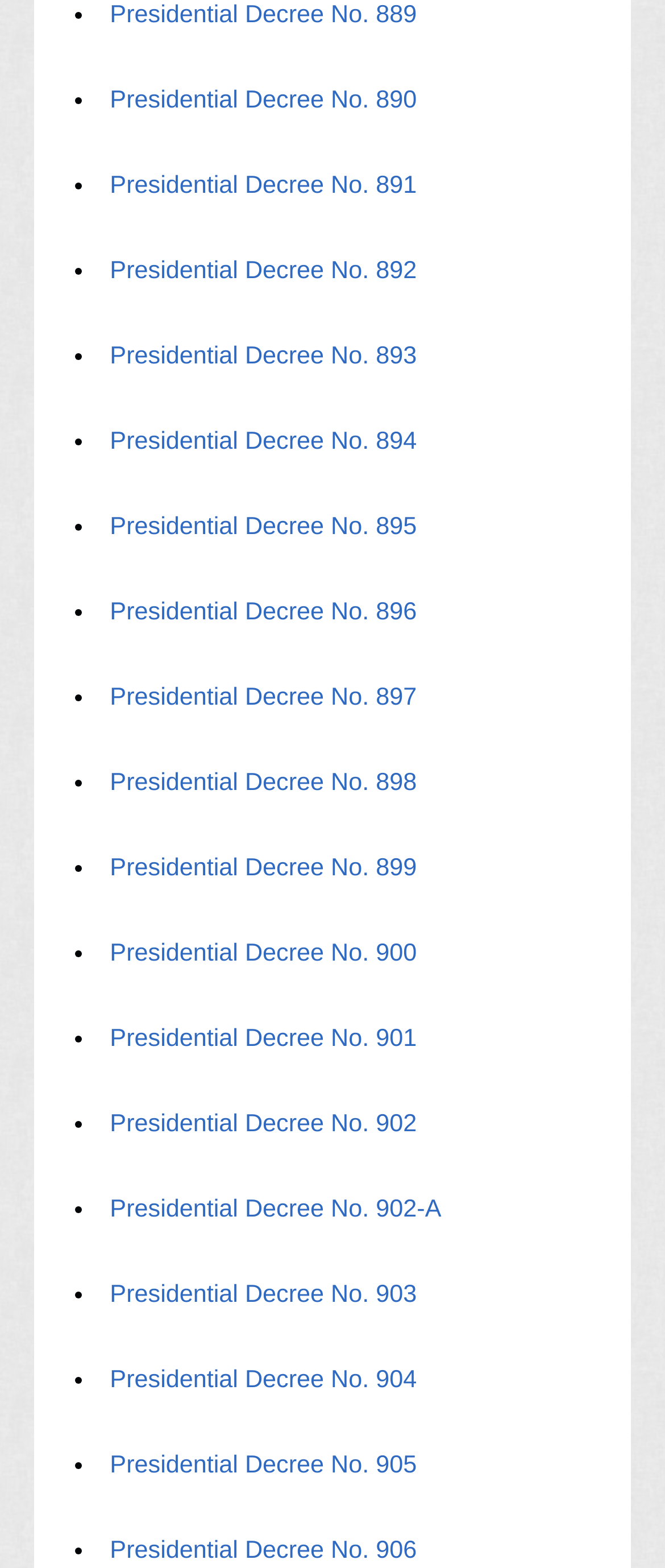What symbol is used to mark each presidential decree?
Based on the image, give a one-word or short phrase answer.

•